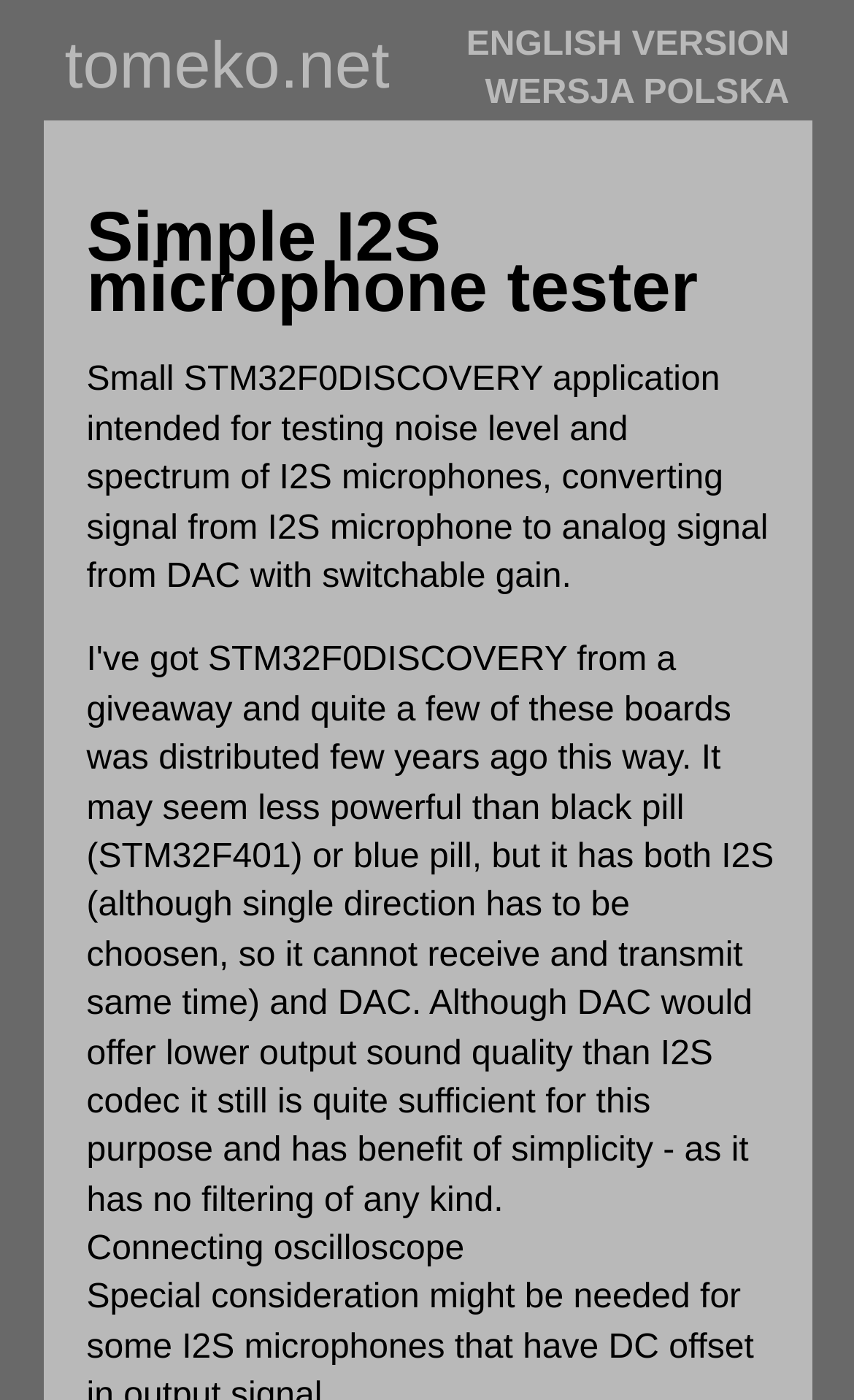Identify the bounding box coordinates for the UI element mentioned here: "ENGLISH VERSION". Provide the coordinates as four float values between 0 and 1, i.e., [left, top, right, bottom].

[0.546, 0.019, 0.924, 0.045]